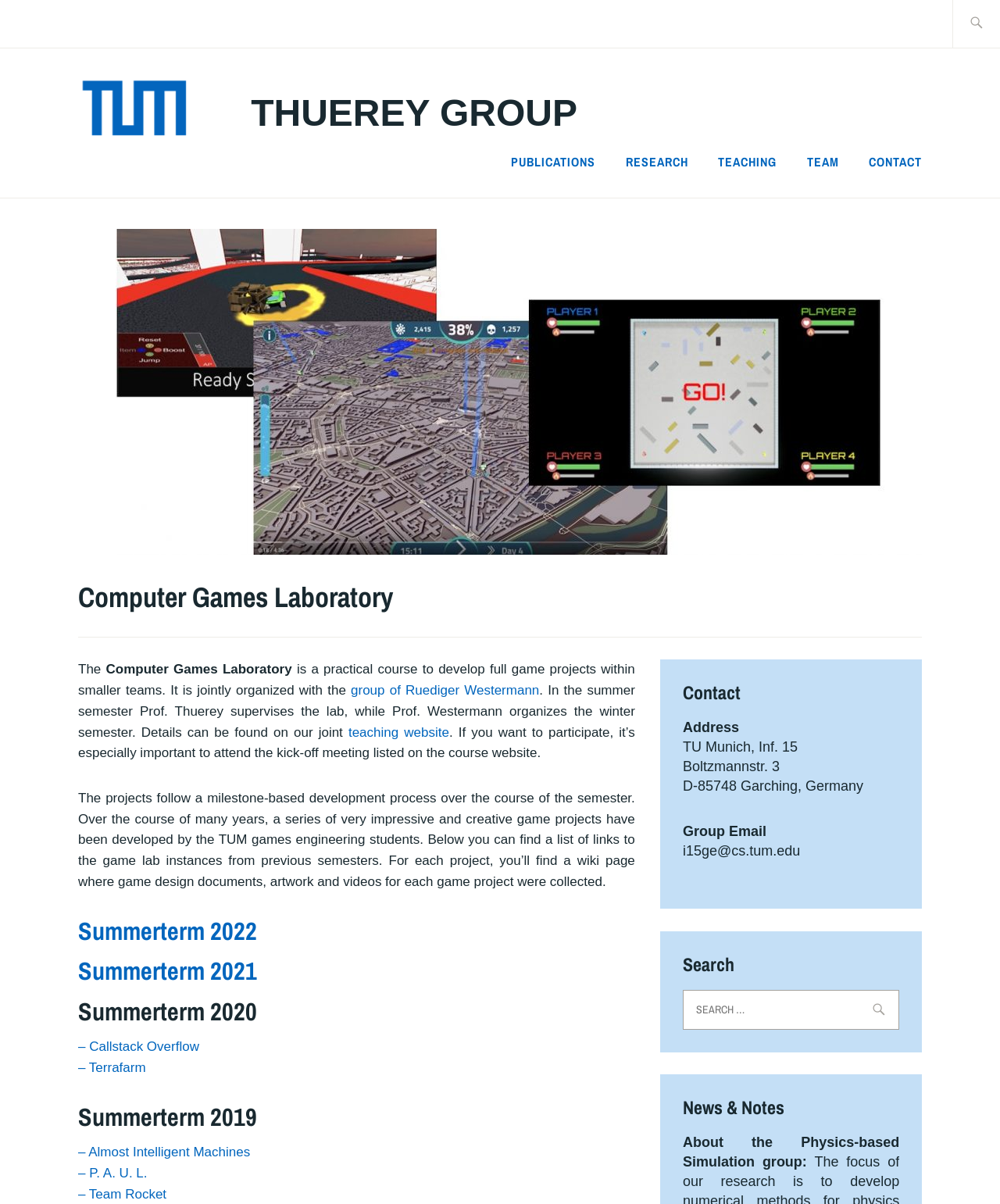Identify the bounding box of the UI component described as: "– P. A. U. L.".

[0.078, 0.968, 0.147, 0.98]